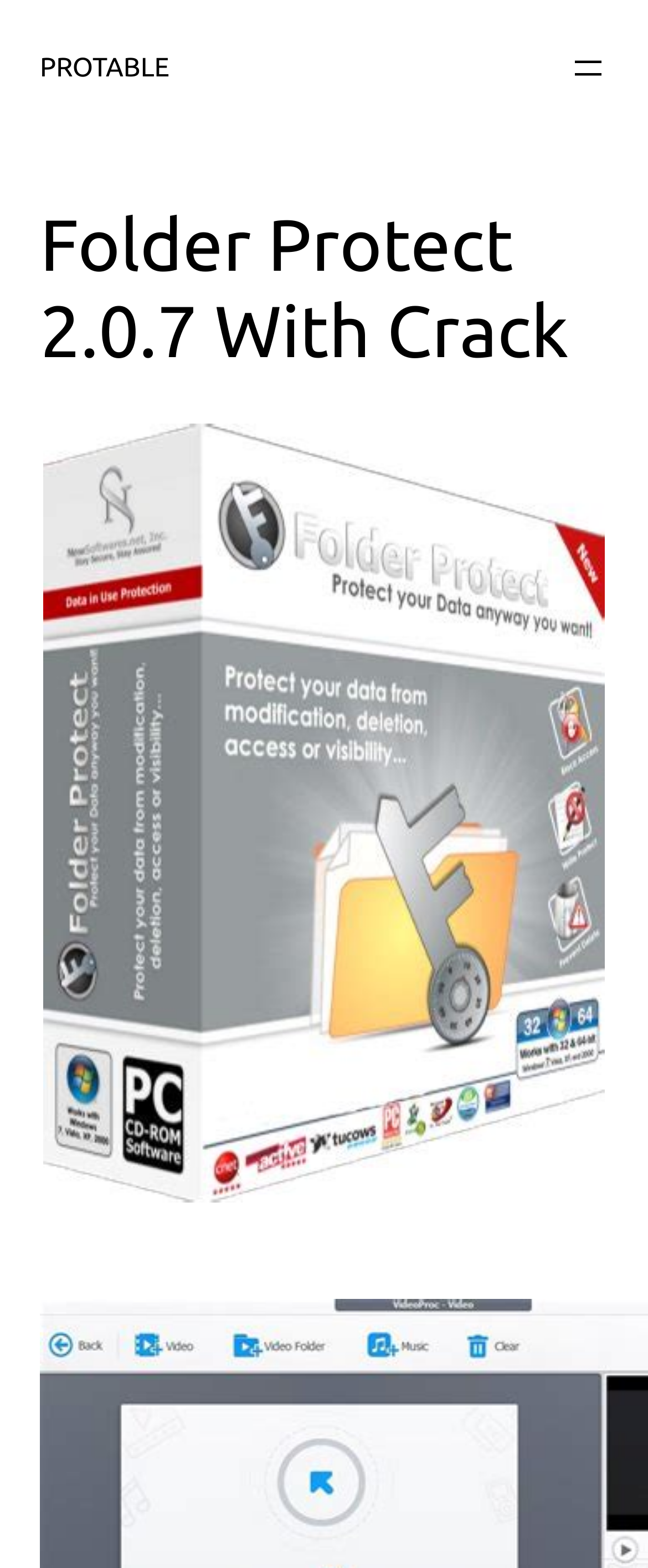Provide the bounding box coordinates for the UI element that is described as: "PROTABLE".

[0.062, 0.033, 0.261, 0.053]